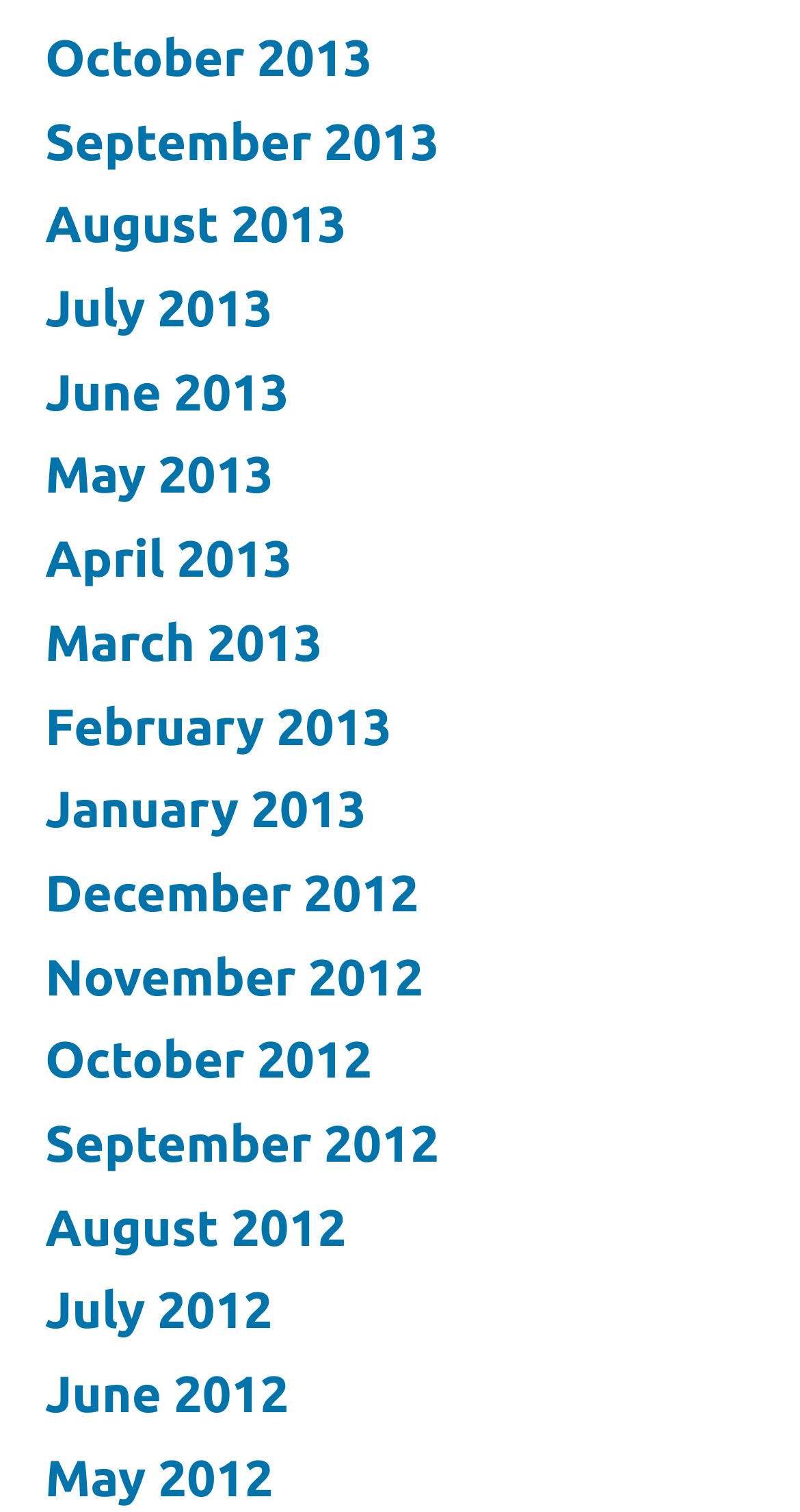Are the links in chronological order?
Based on the image, answer the question with as much detail as possible.

I examined the list of links and found that they are in chronological order, with the earliest month (December 2012) at the bottom and the latest month (October 2013) at the top.